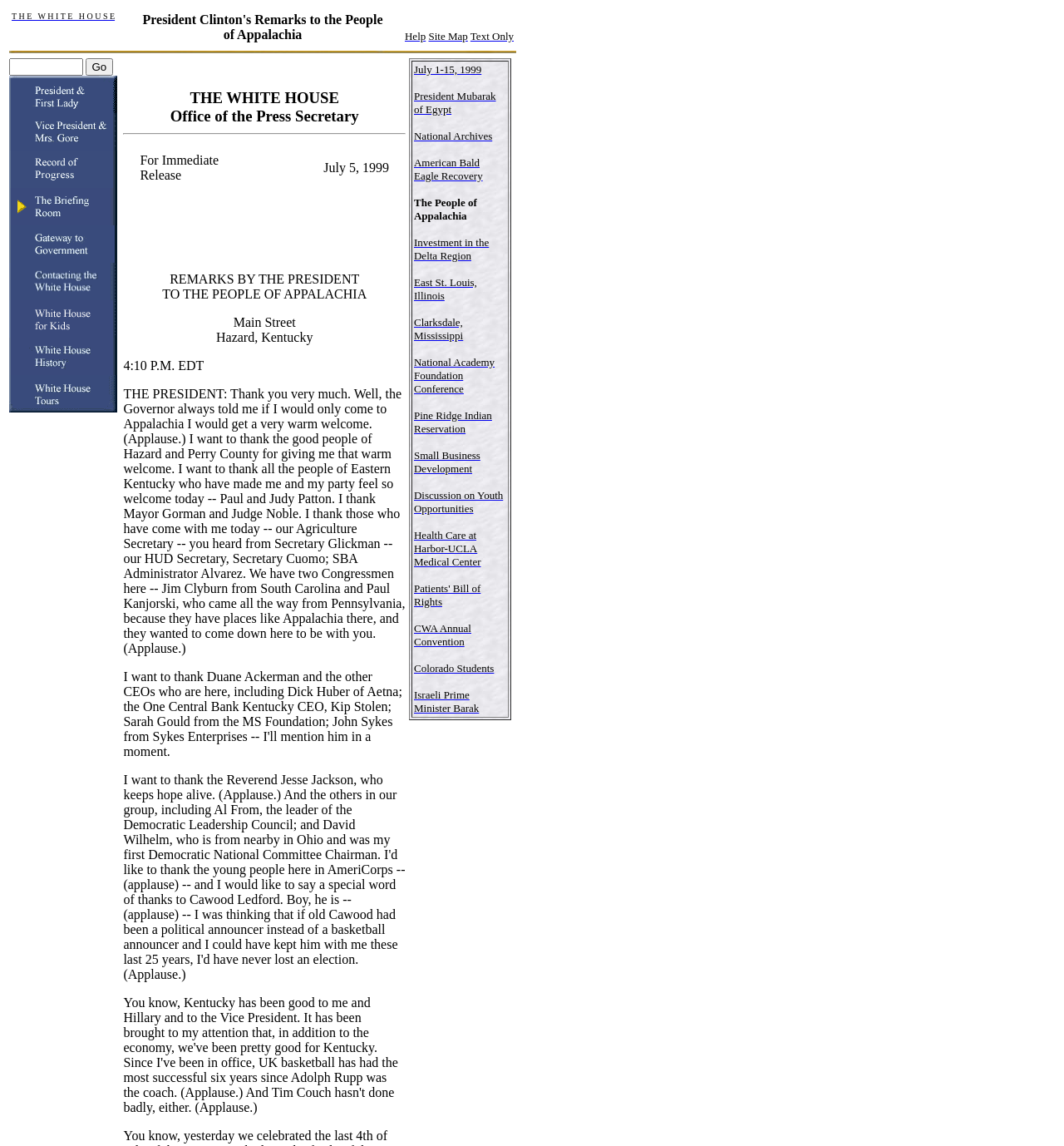Identify the bounding box coordinates of the part that should be clicked to carry out this instruction: "Click the 'July 1-15, 1999' link".

[0.389, 0.054, 0.453, 0.066]